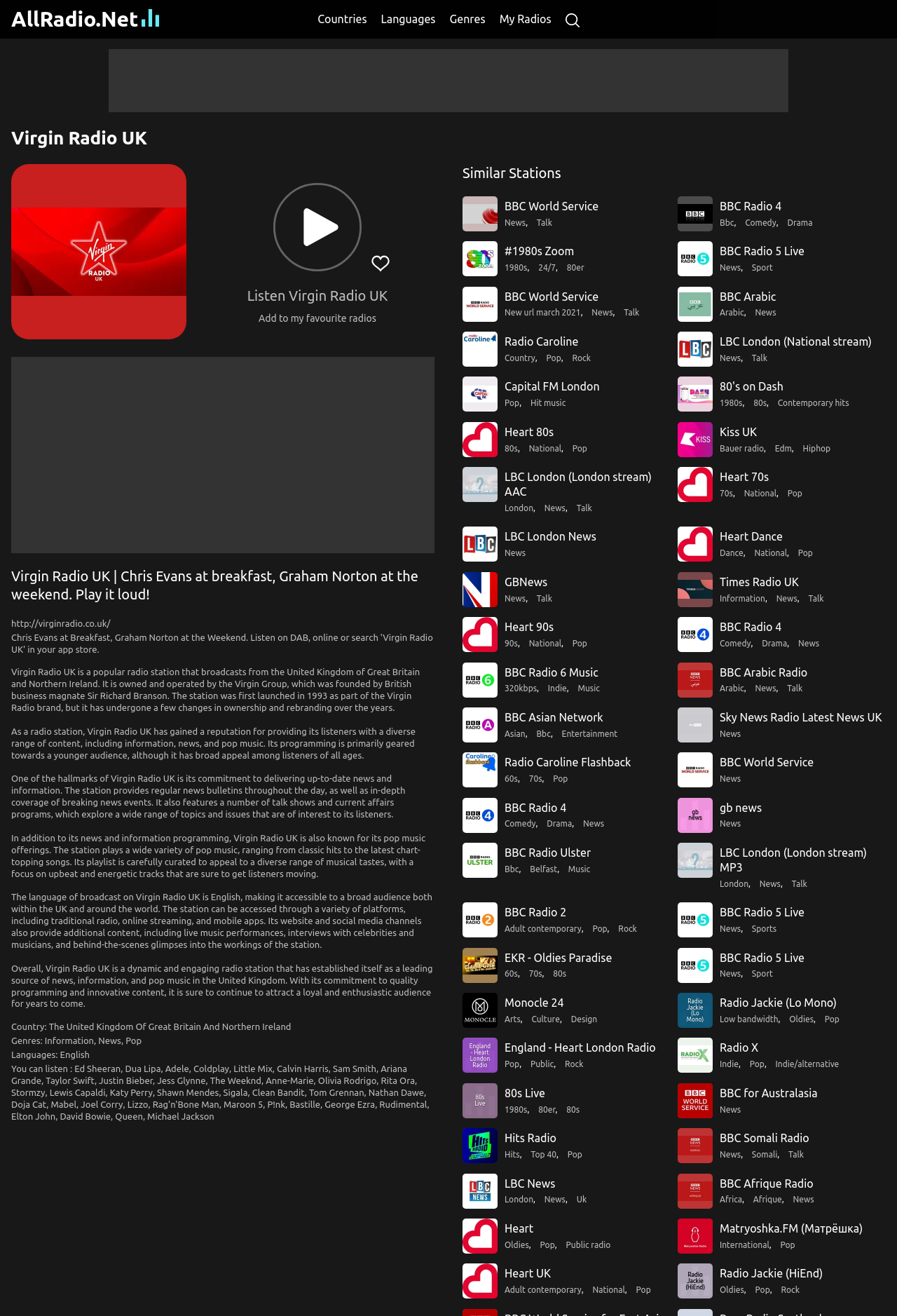Who are some of the artists played on Virgin Radio UK?
Please give a detailed and elaborate answer to the question.

The artists played on Virgin Radio UK can be found in the section that lists the popular artists played on the radio station, which includes Ed Sheeran, Dua Lipa, Adele, and many others.